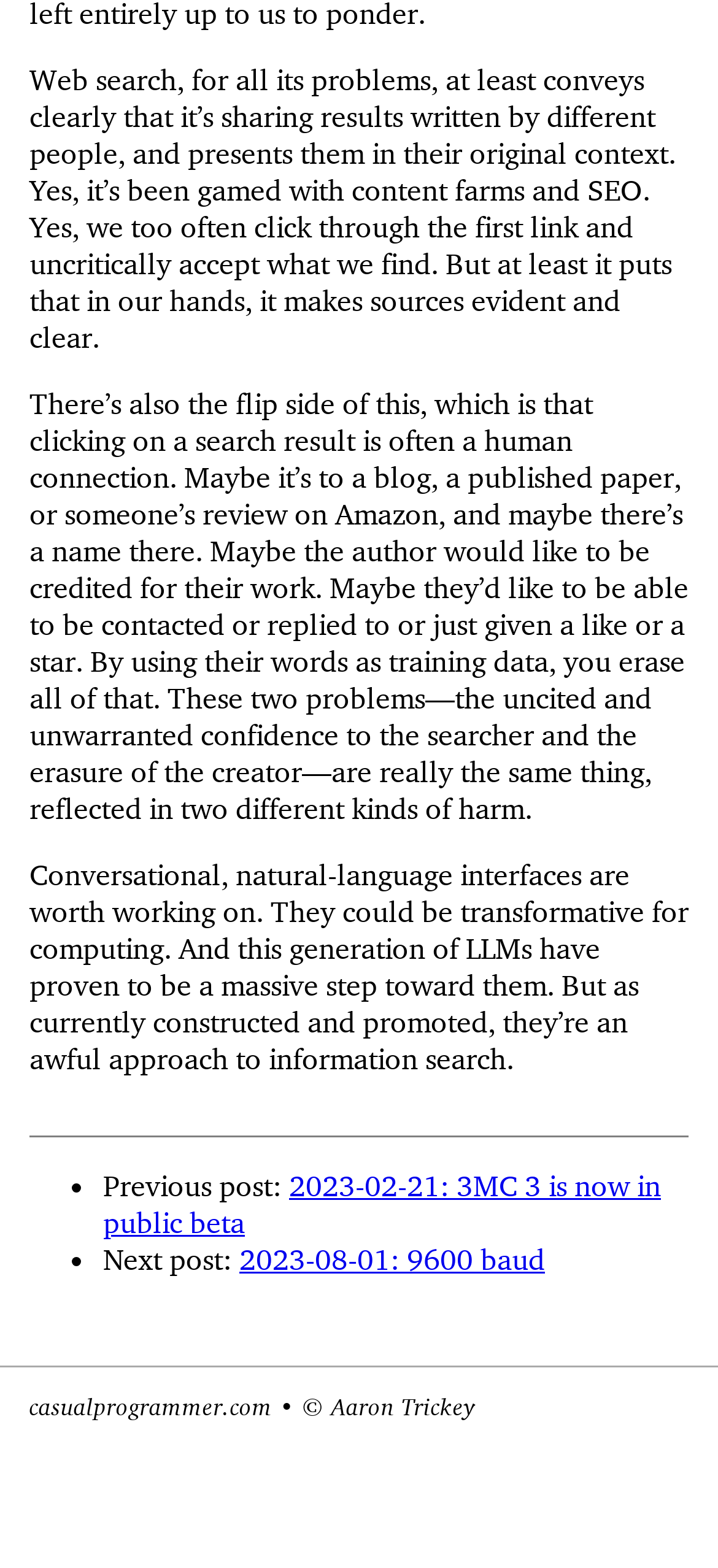Using a single word or phrase, answer the following question: 
What is the purpose of the links at the bottom of the page?

Navigation to other posts